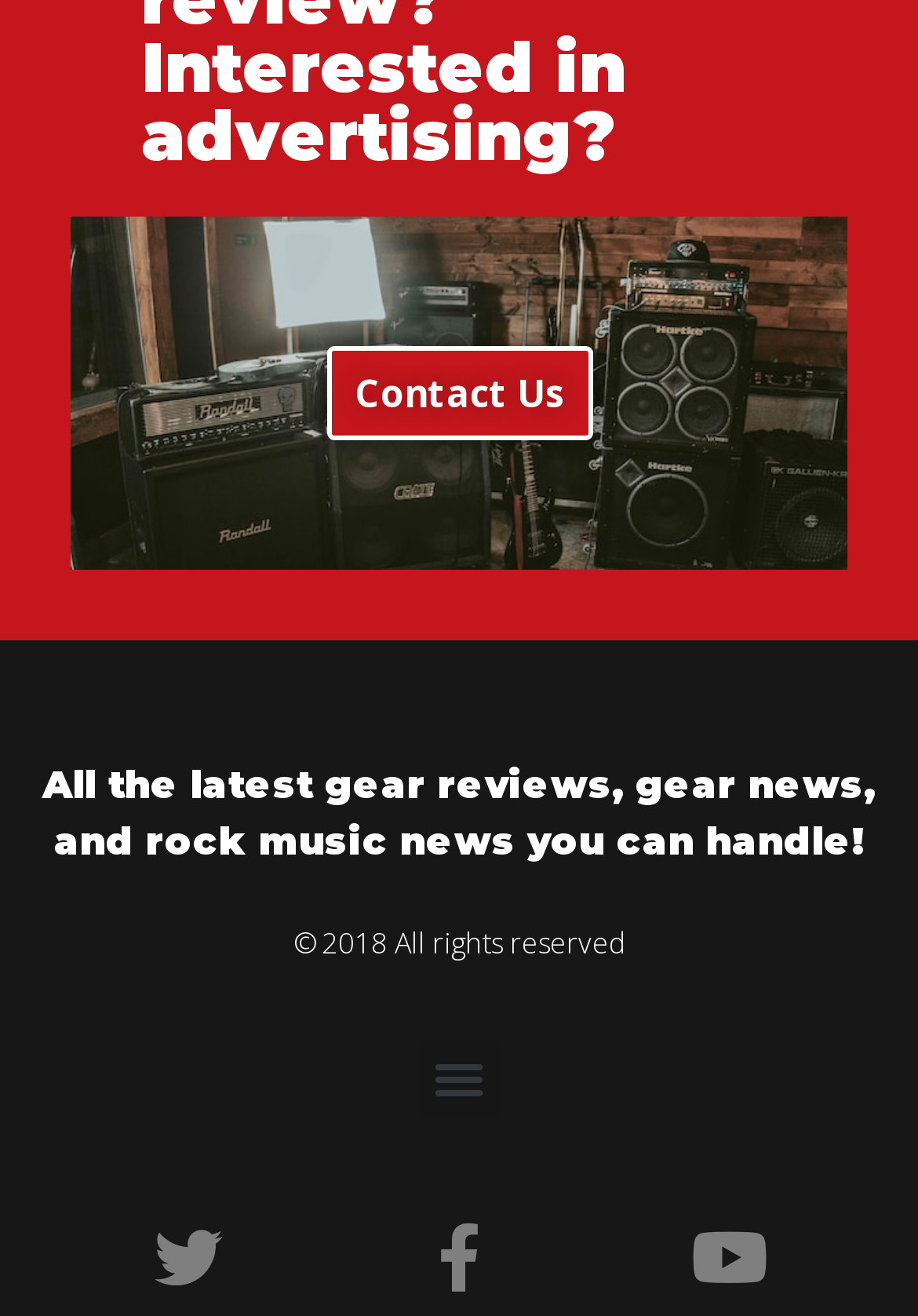What is the purpose of the button at the top right?
Please provide a comprehensive and detailed answer to the question.

The button at the top right of the webpage is a menu toggle button, which is indicated by its text 'Menu Toggle' and its location, suggesting that it is used to toggle the menu on and off.